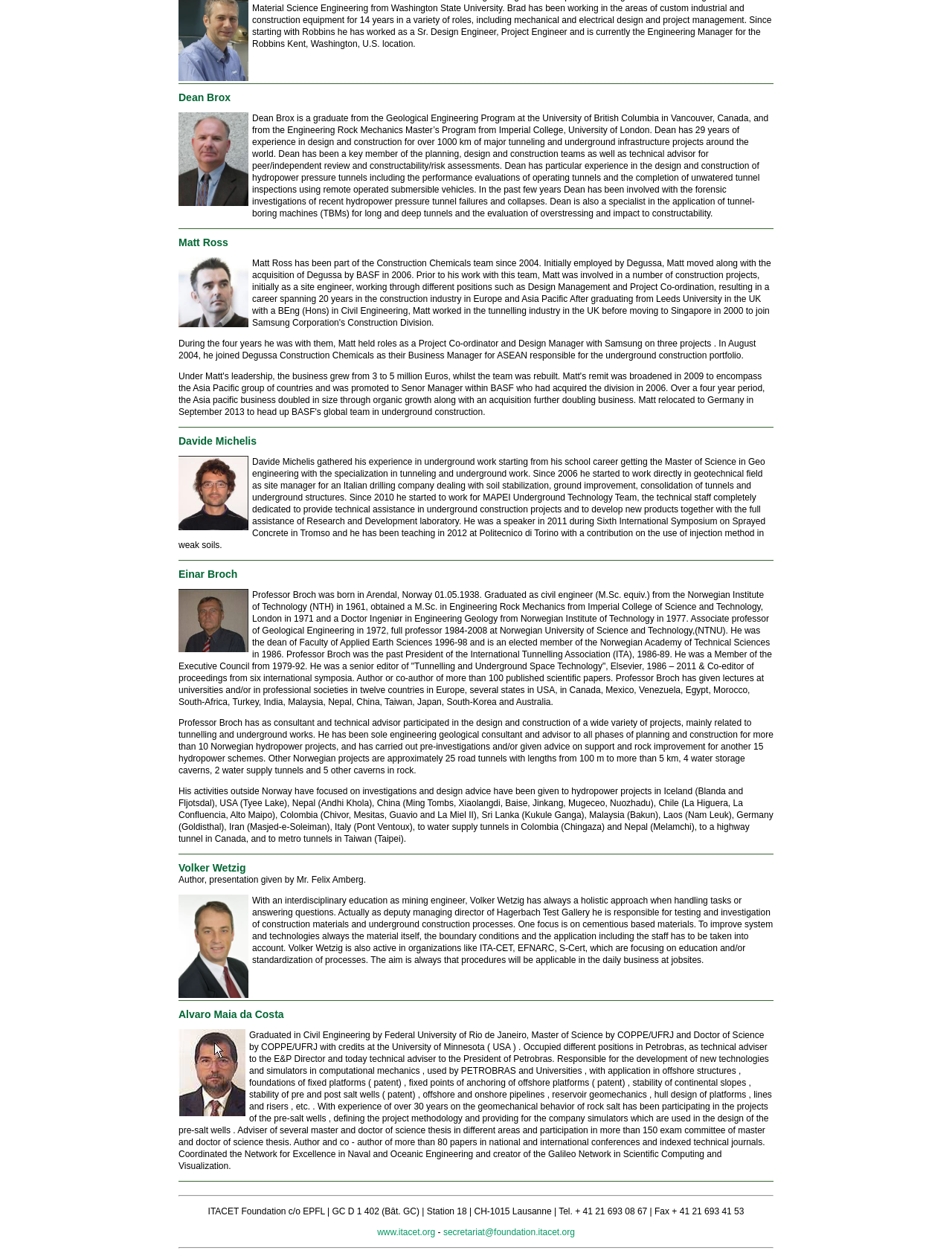Please answer the following question using a single word or phrase: 
What is the name of the organization mentioned at the bottom of the webpage?

ITACET Foundation